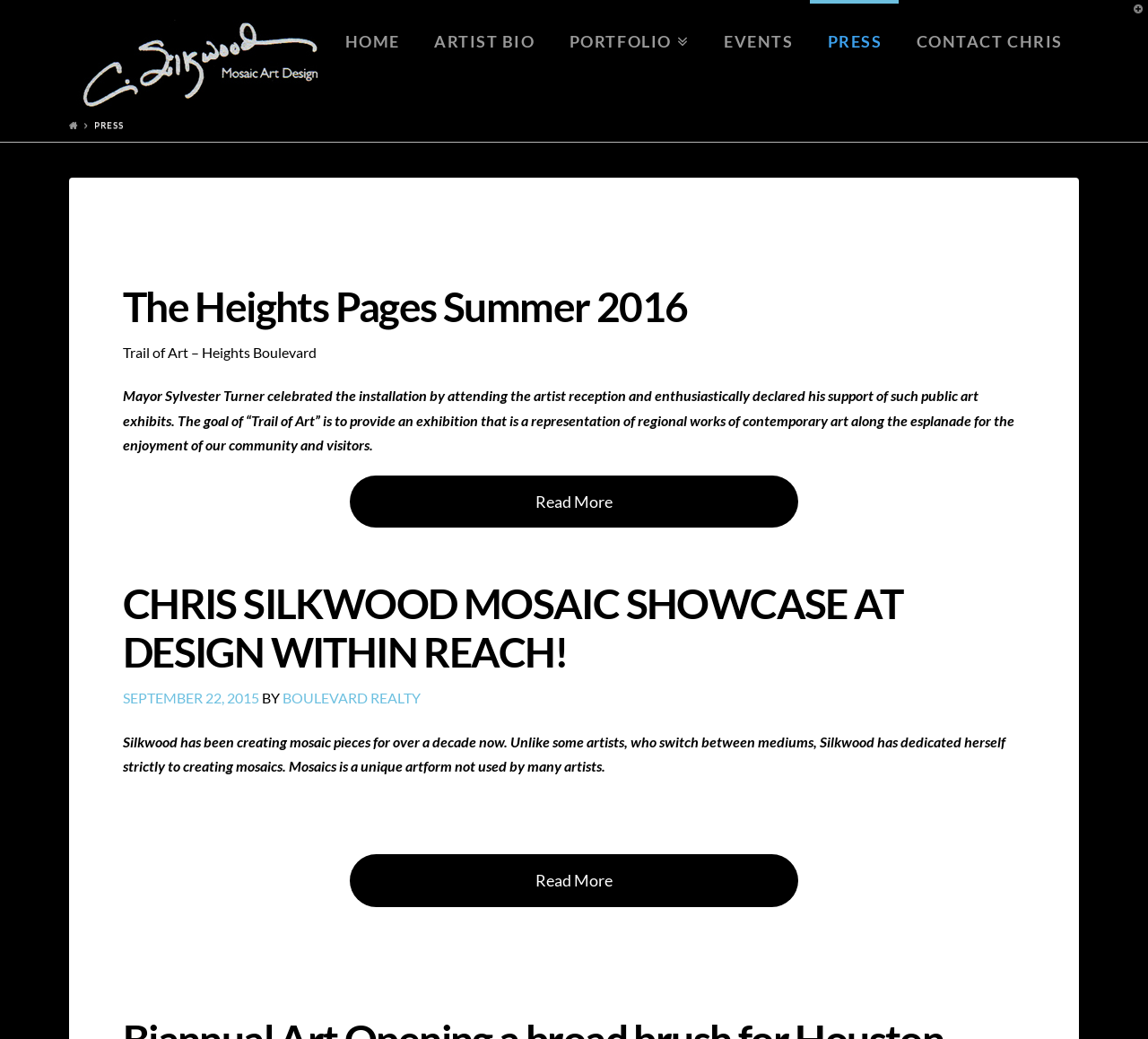What is the title of the first press article?
Provide a concise answer using a single word or phrase based on the image.

The Heights Pages Summer 2016